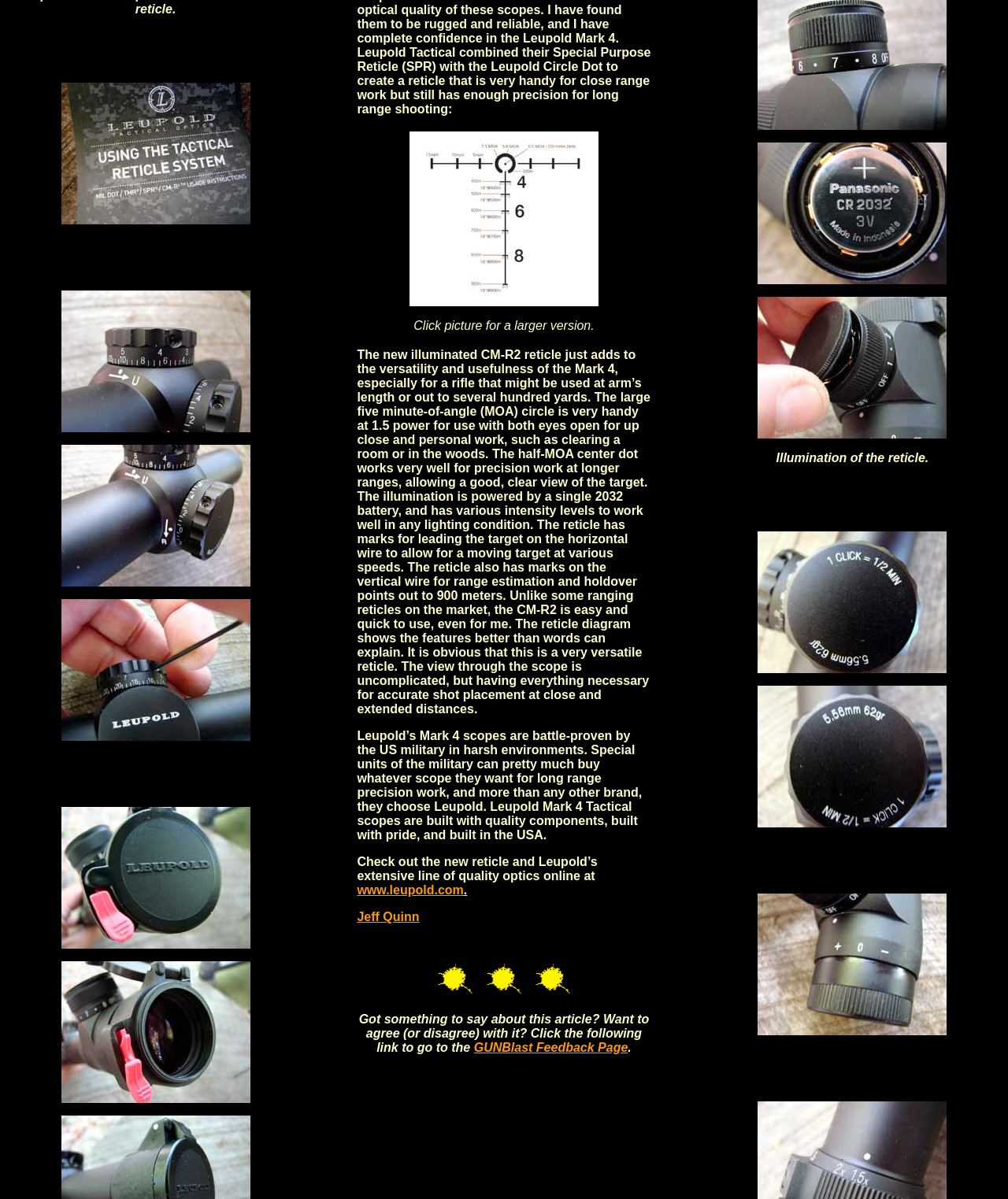Kindly respond to the following question with a single word or a brief phrase: 
What is the power of the scope at close range?

1.5 power